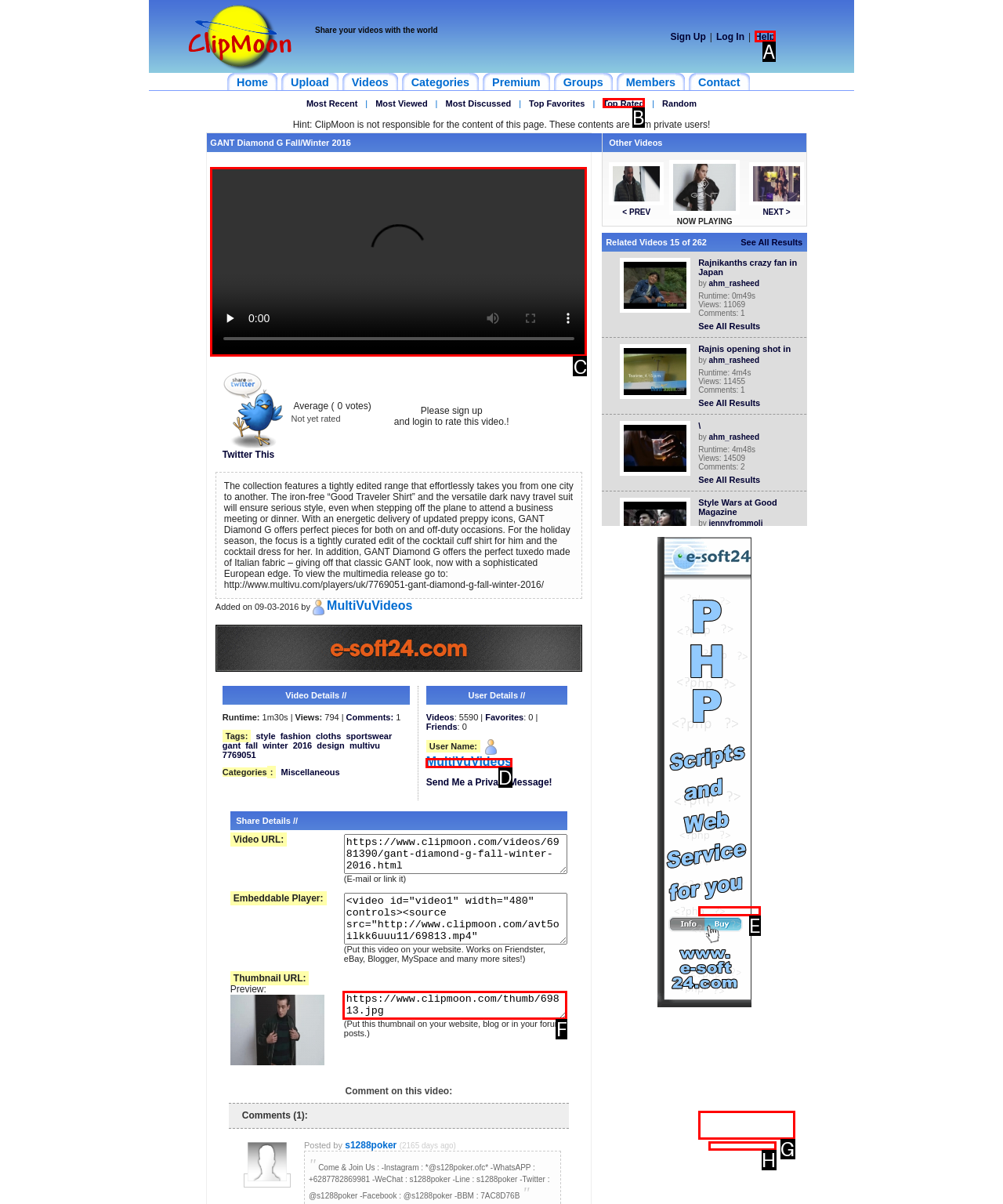To complete the task: Click on the 'GANT Diamond G Fall/Winter 2016' video, which option should I click? Answer with the appropriate letter from the provided choices.

C